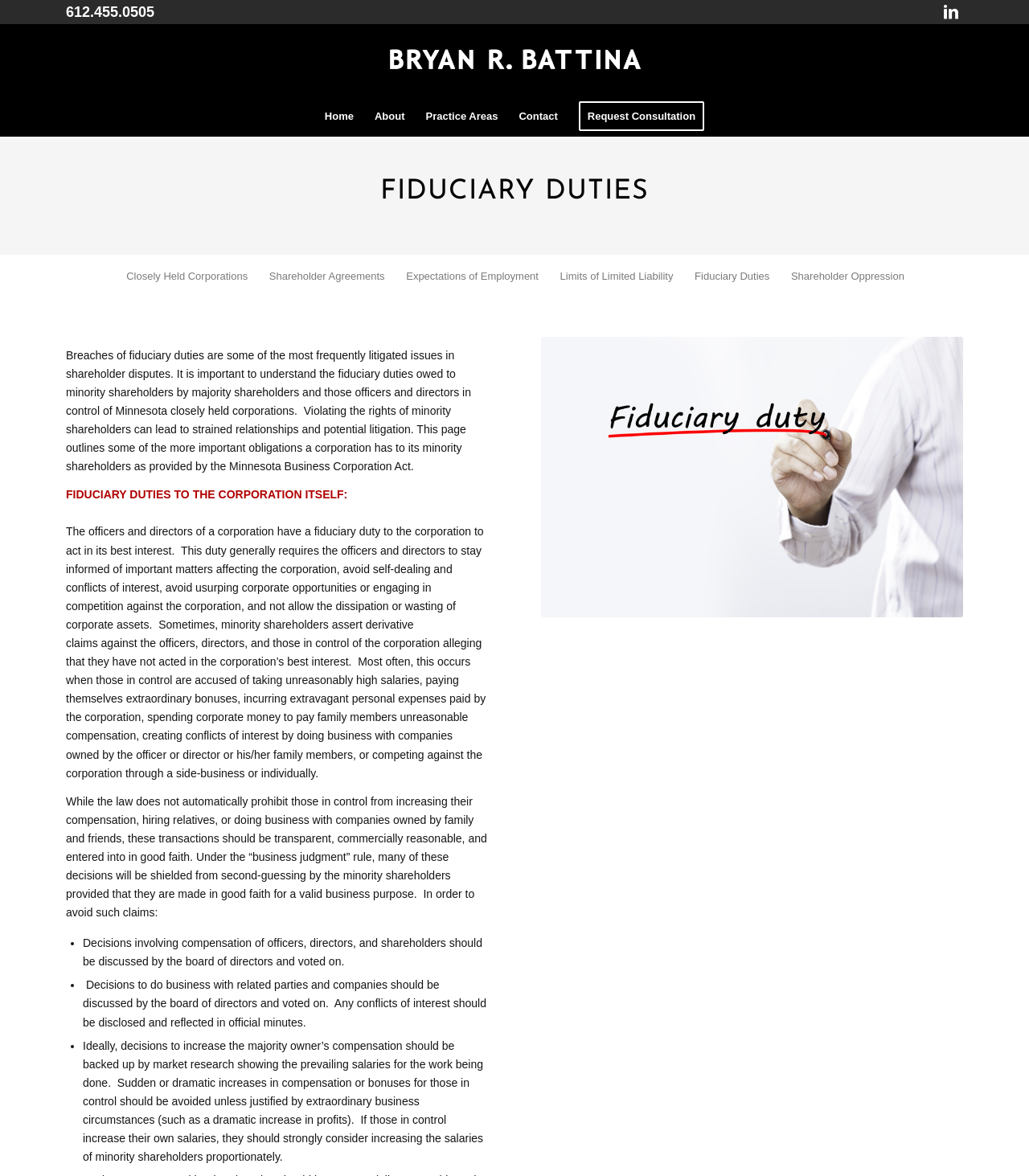Given the element description: "Limits of Limited Liability", predict the bounding box coordinates of this UI element. The coordinates must be four float numbers between 0 and 1, given as [left, top, right, bottom].

[0.534, 0.228, 0.662, 0.243]